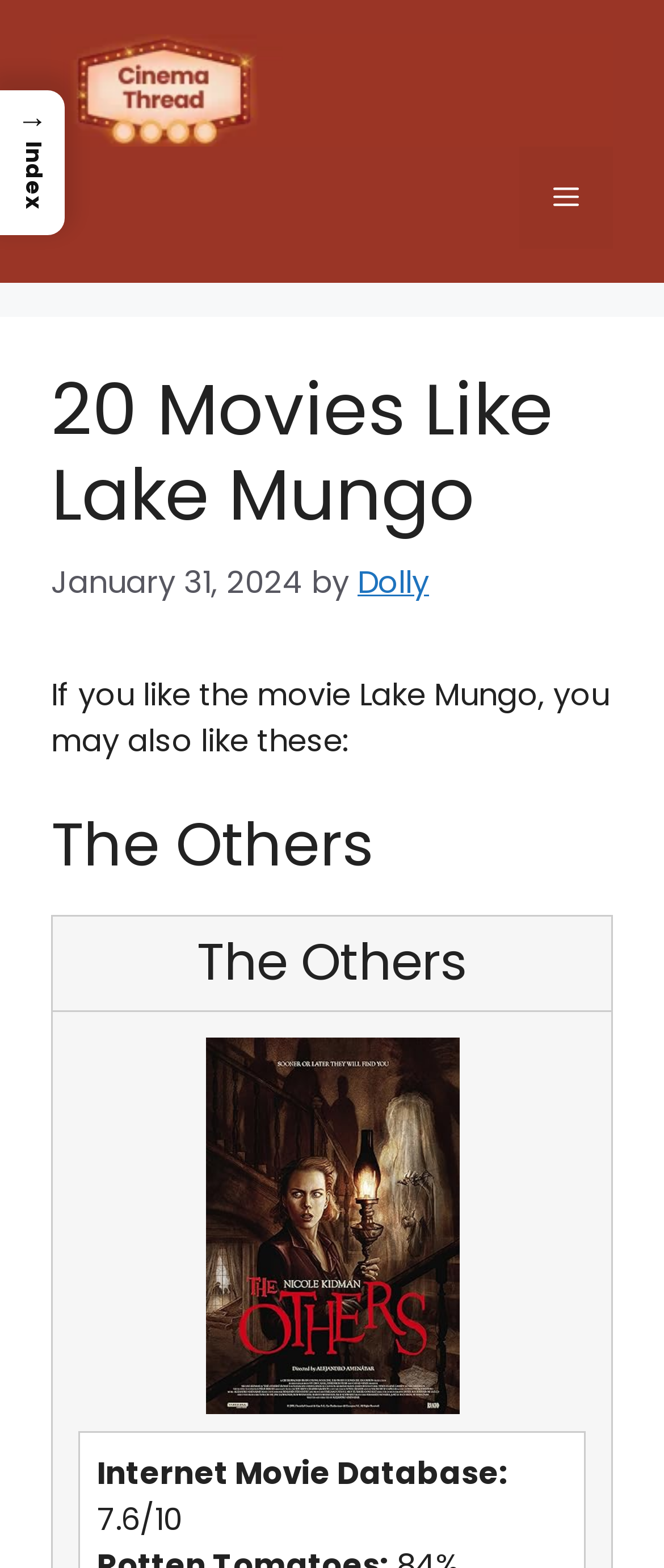Describe all the key features of the webpage in detail.

The webpage is about recommending movies similar to "Lake Mungo". At the top, there is a banner with the site's logo, "cinemathread.com", which is an image accompanied by a link. To the right of the logo, there is a navigation menu toggle button labeled "Menu". 

Below the banner, there is a header section with a heading that reads "20 Movies Like Lake Mungo". The heading is followed by a timestamp, "January 31, 2024", and the author's name, "Dolly". 

The main content of the page starts with a paragraph of text that says "If you like the movie Lake Mungo, you may also like these:". This is followed by a list of movie recommendations, with the first one being "The Others", which is mentioned twice, possibly with different ratings or descriptions. 

At the bottom of the page, there is a link to the "Index" page. Additionally, there is a section with a rating from the Internet Movie Database, which is 7.6/10.